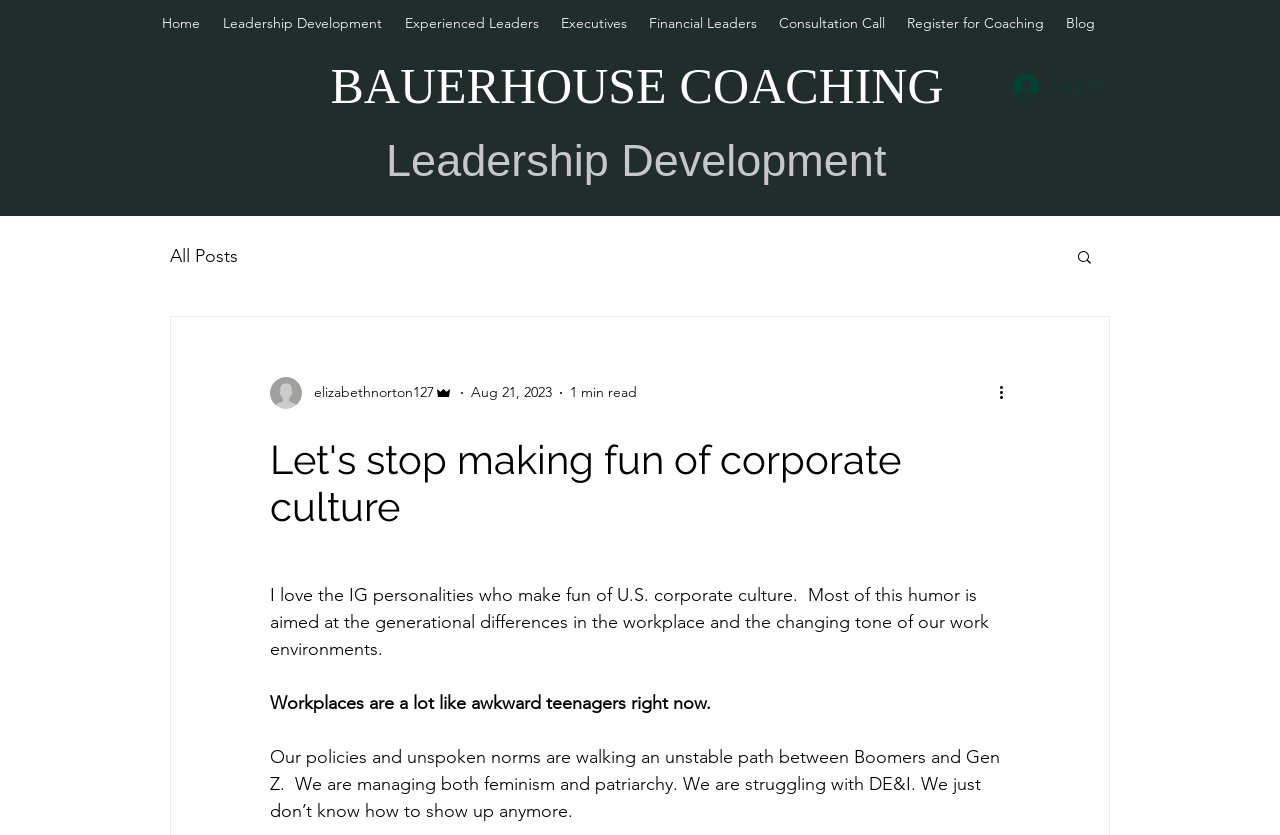Provide the bounding box coordinates of the section that needs to be clicked to accomplish the following instruction: "Read the 'All Posts' page."

[0.133, 0.293, 0.186, 0.319]